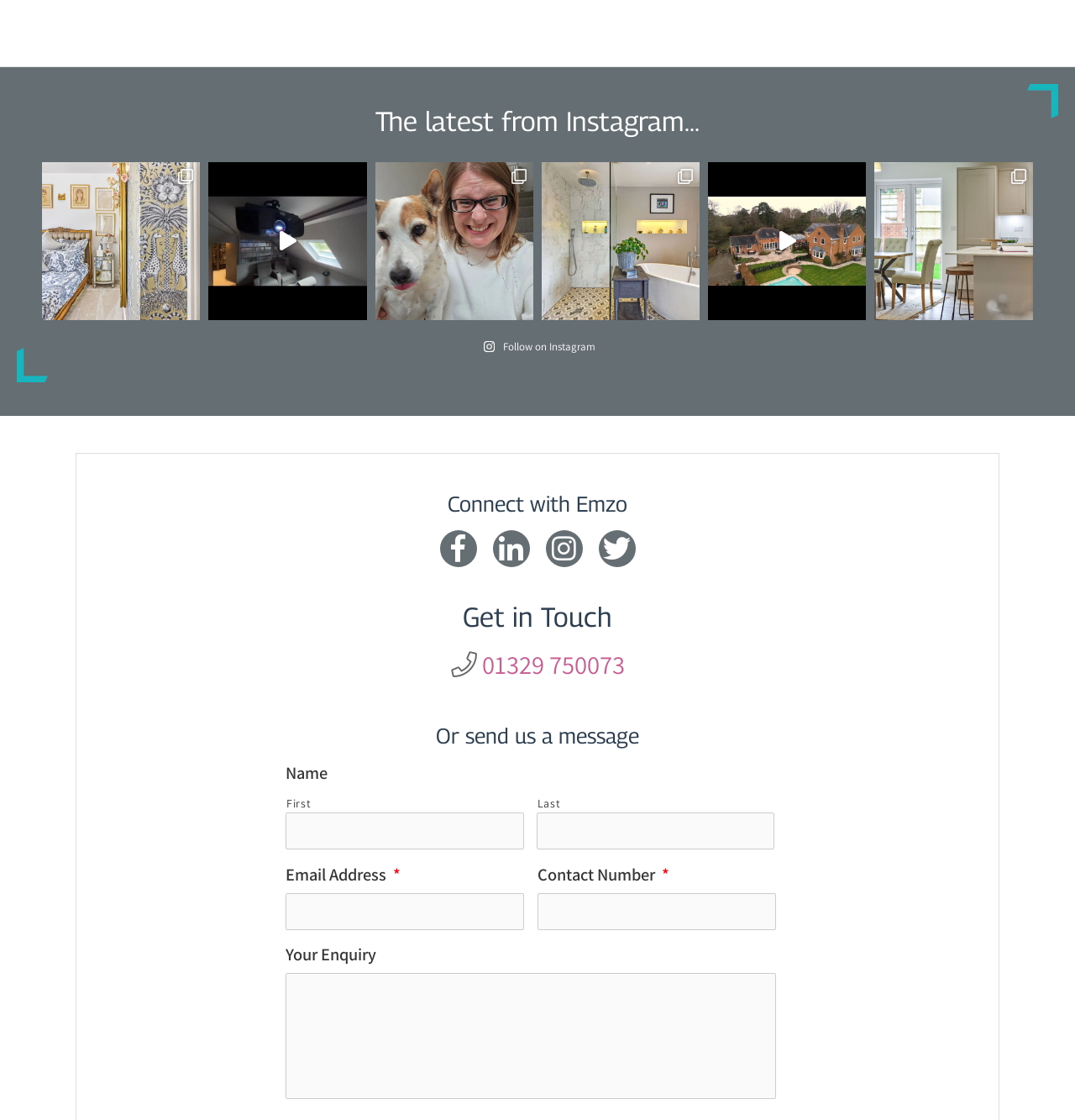Identify the bounding box for the given UI element using the description provided. Coordinates should be in the format (top-left x, top-left y, bottom-right x, bottom-right y) and must be between 0 and 1. Here is the description: Follow on Instagram

[0.439, 0.297, 0.565, 0.323]